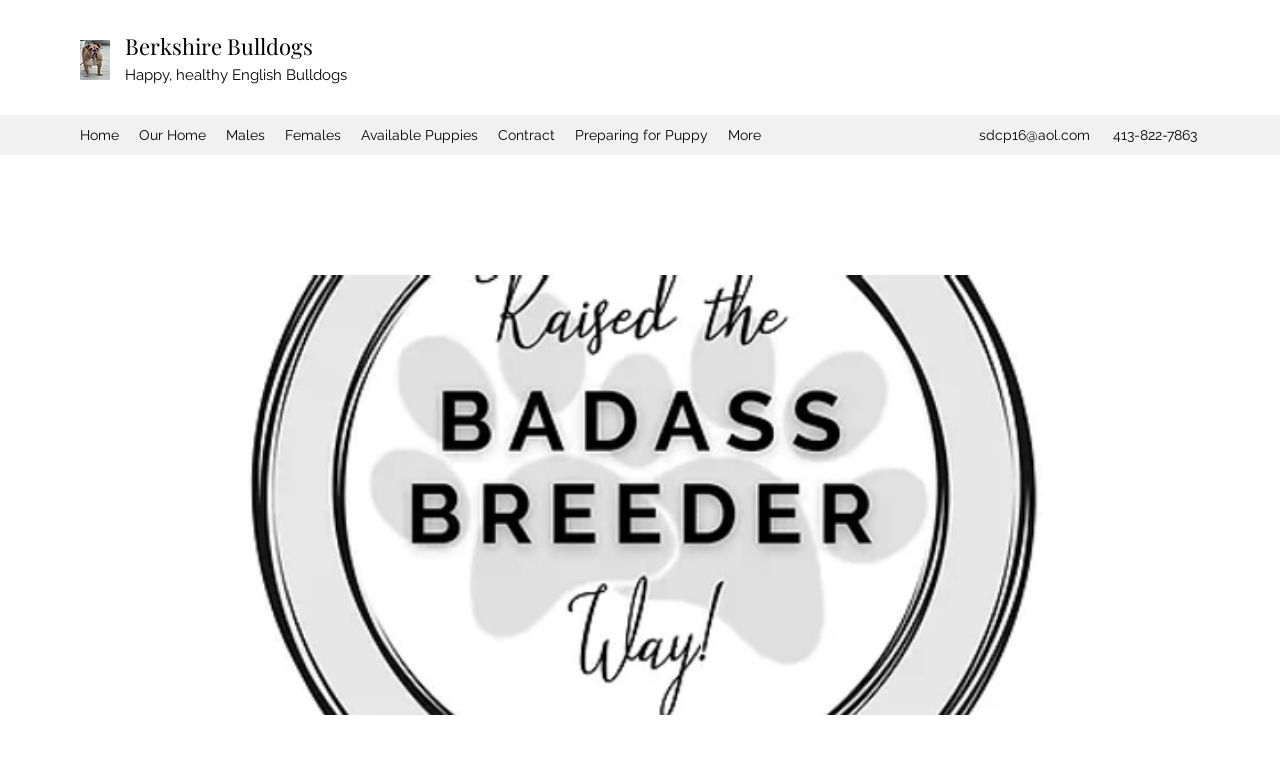Identify the bounding box for the UI element specified in this description: "Available Puppies". The coordinates must be four float numbers between 0 and 1, formatted as [left, top, right, bottom].

[0.274, 0.157, 0.381, 0.196]